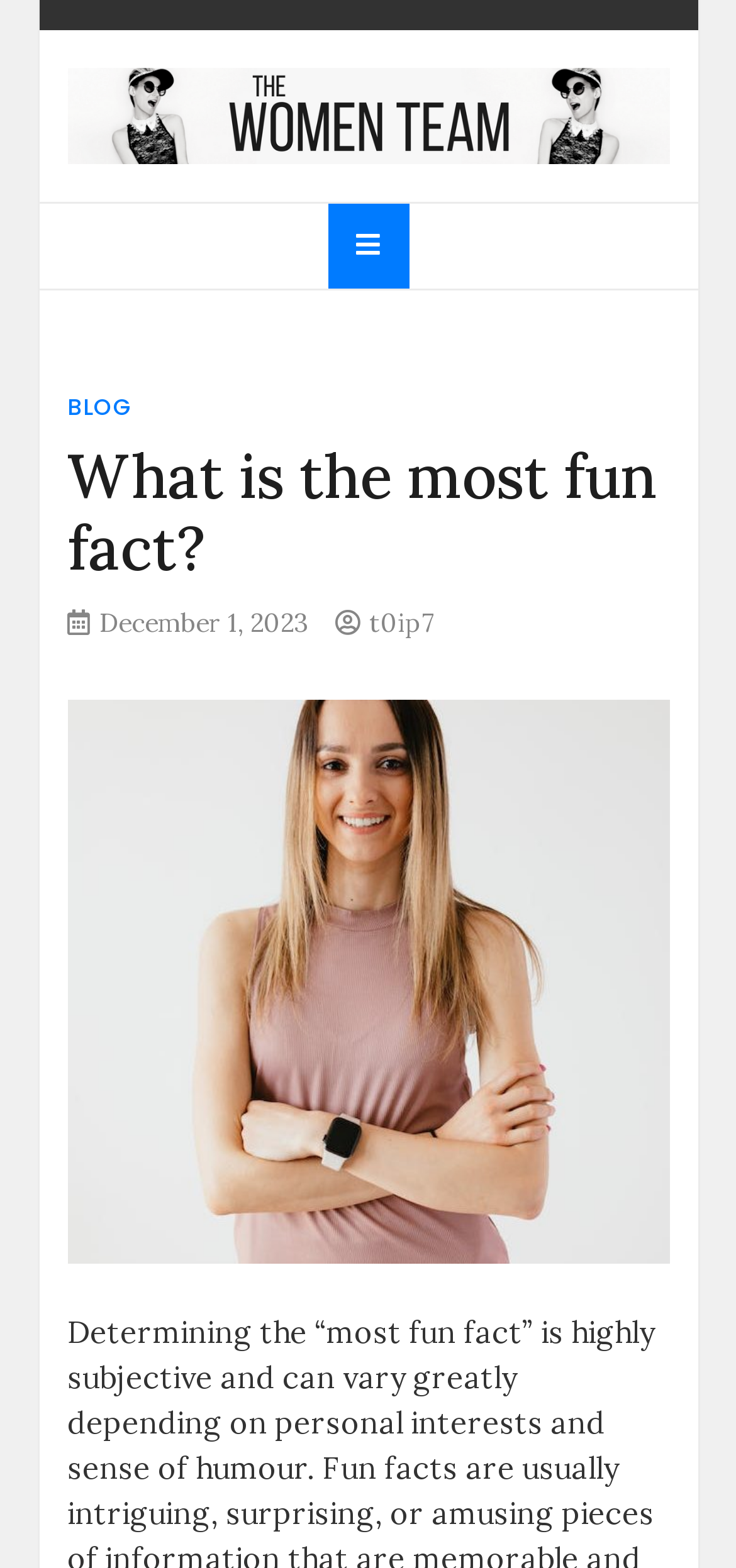Describe all the key features of the webpage in detail.

The webpage is titled "What is the most fun fact? - The Women Team" and has a prominent link to "The Women Team" at the top left corner, accompanied by an image with the same name. Below this, there is a brief description stating "The best place to find gifts for her, gifts for him, Christmas gifts and more!".

To the right of the description, there is a button with an icon, which when expanded, reveals a primary menu. The menu contains a link to "BLOG" at the top, followed by a header section with a heading that reads "What is the most fun fact?". Below the heading, there is a link to a date, "December 1, 2023", and another link with the text "t0ip7". 

The webpage also features a large image that takes up most of the bottom section, with the same title as the webpage, "What is the most fun fact?". Overall, the webpage has a total of two images, three links to "The Women Team", and several other links and buttons.